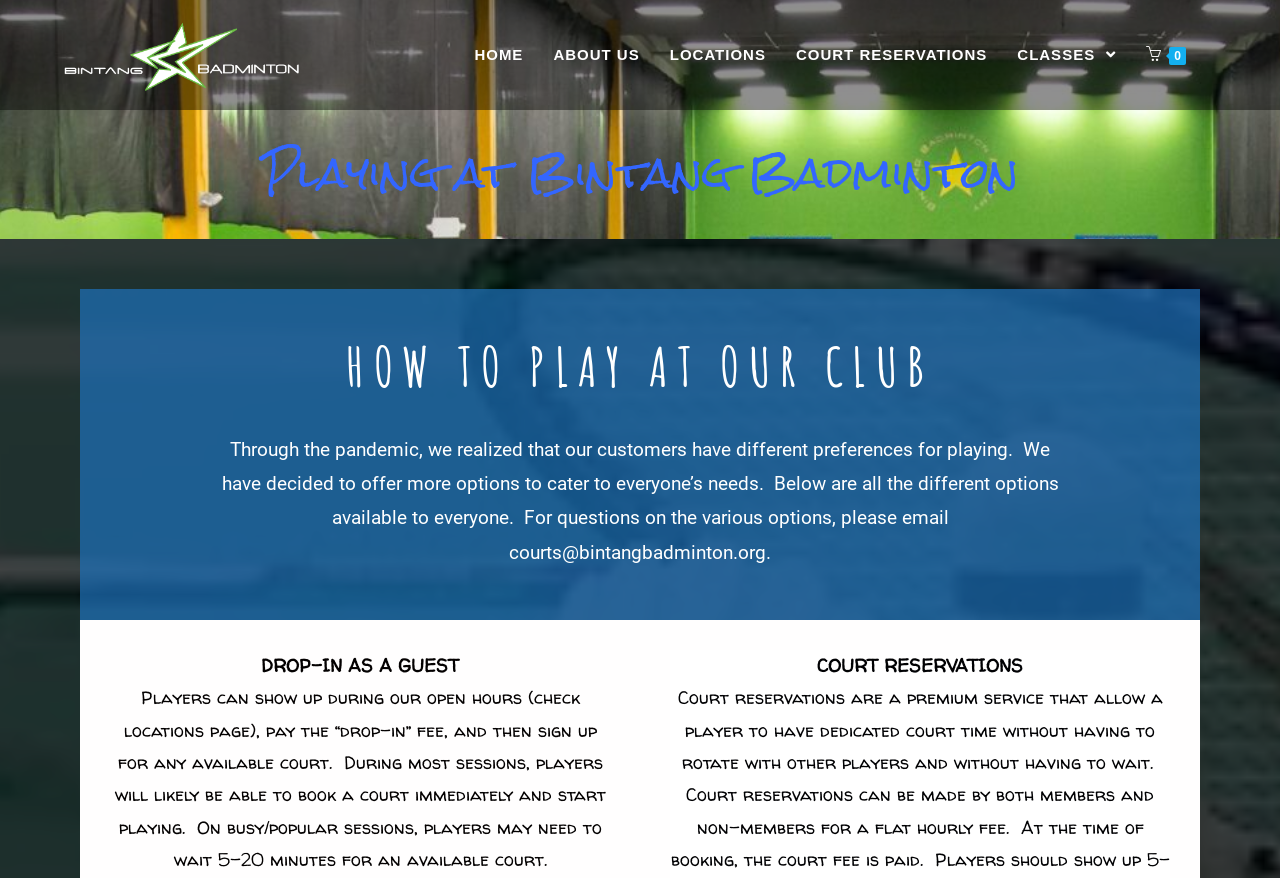Given the webpage screenshot, identify the bounding box of the UI element that matches this description: "Home".

[0.359, 0.0, 0.421, 0.125]